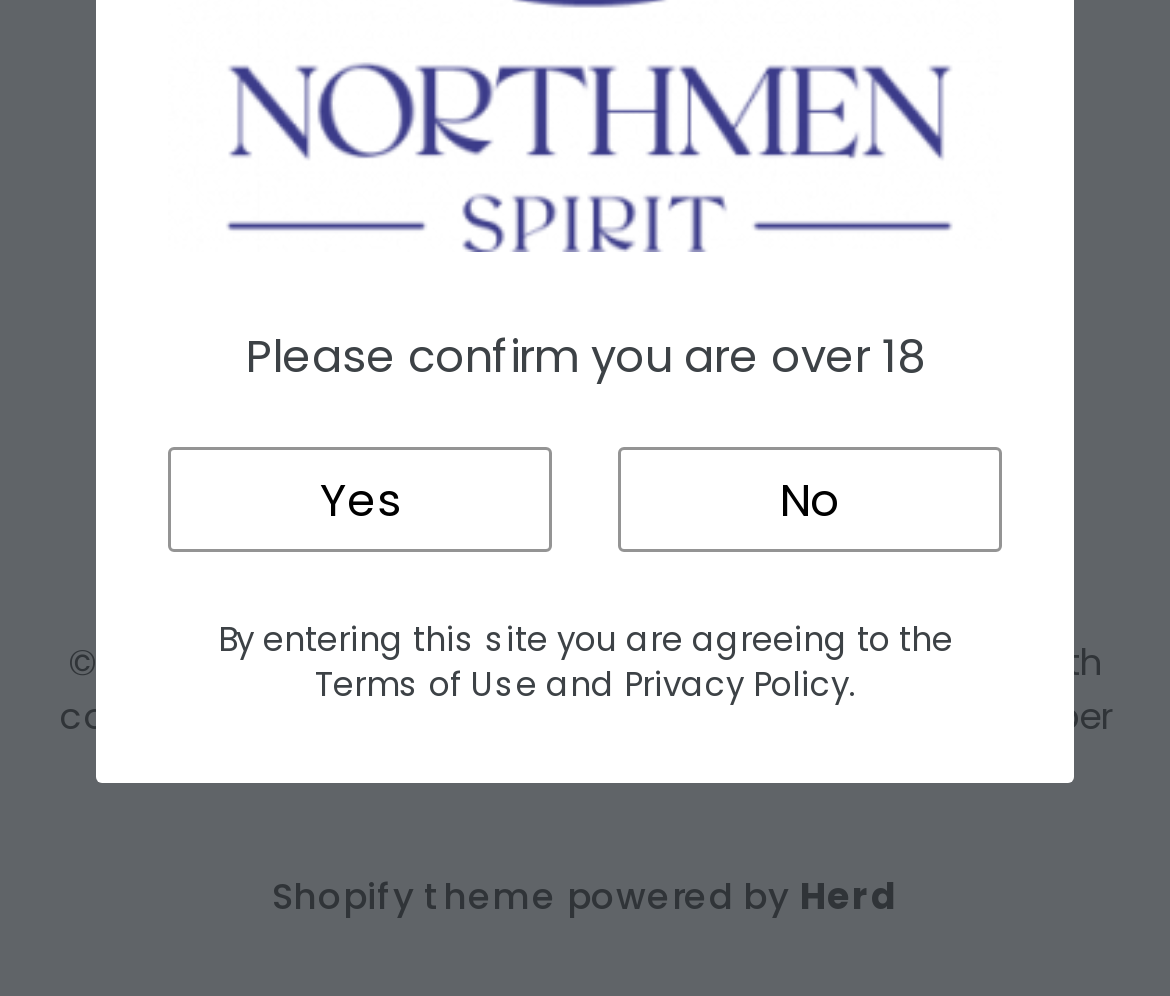Identify the bounding box for the given UI element using the description provided. Coordinates should be in the format (top-left x, top-left y, bottom-right x, bottom-right y) and must be between 0 and 1. Here is the description: value="Yes"

[0.144, 0.447, 0.472, 0.554]